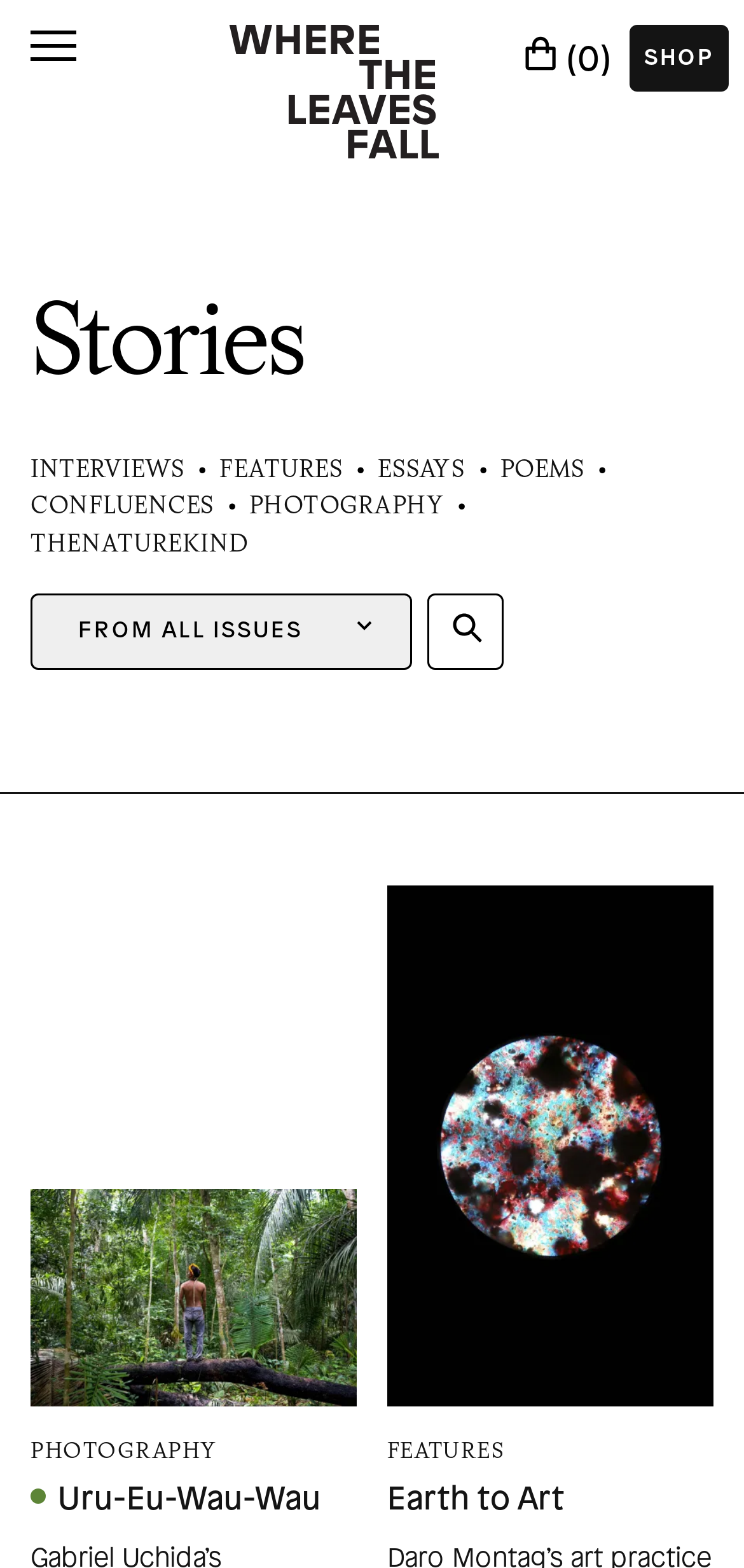Find the bounding box coordinates of the element to click in order to complete this instruction: "Click on the 'Uru-Eu-Wau-Wau' heading". The bounding box coordinates must be four float numbers between 0 and 1, denoted as [left, top, right, bottom].

[0.041, 0.944, 0.479, 0.969]